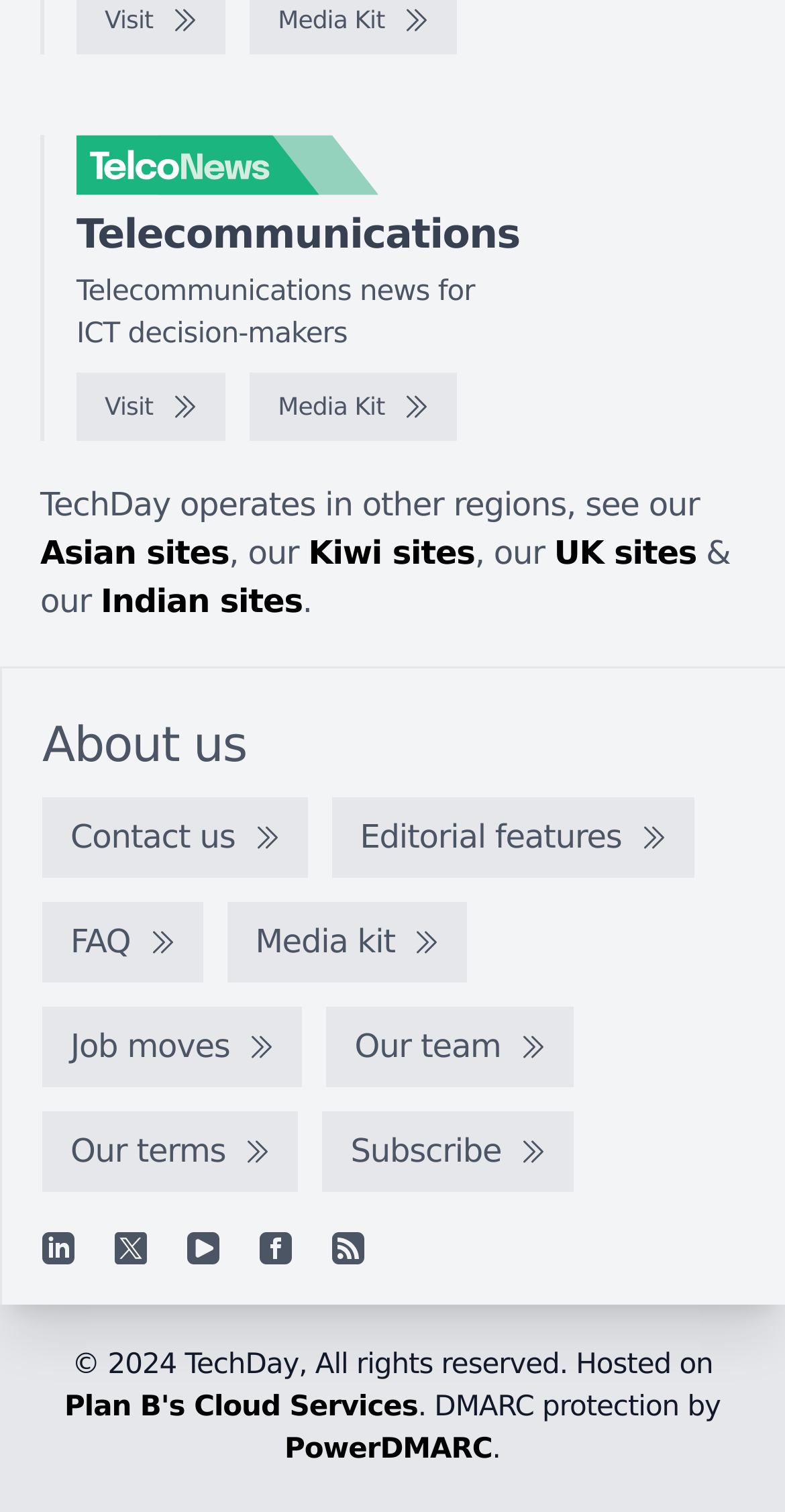Please identify the bounding box coordinates of the area that needs to be clicked to follow this instruction: "Follow TechDay on LinkedIn".

[0.054, 0.816, 0.095, 0.837]